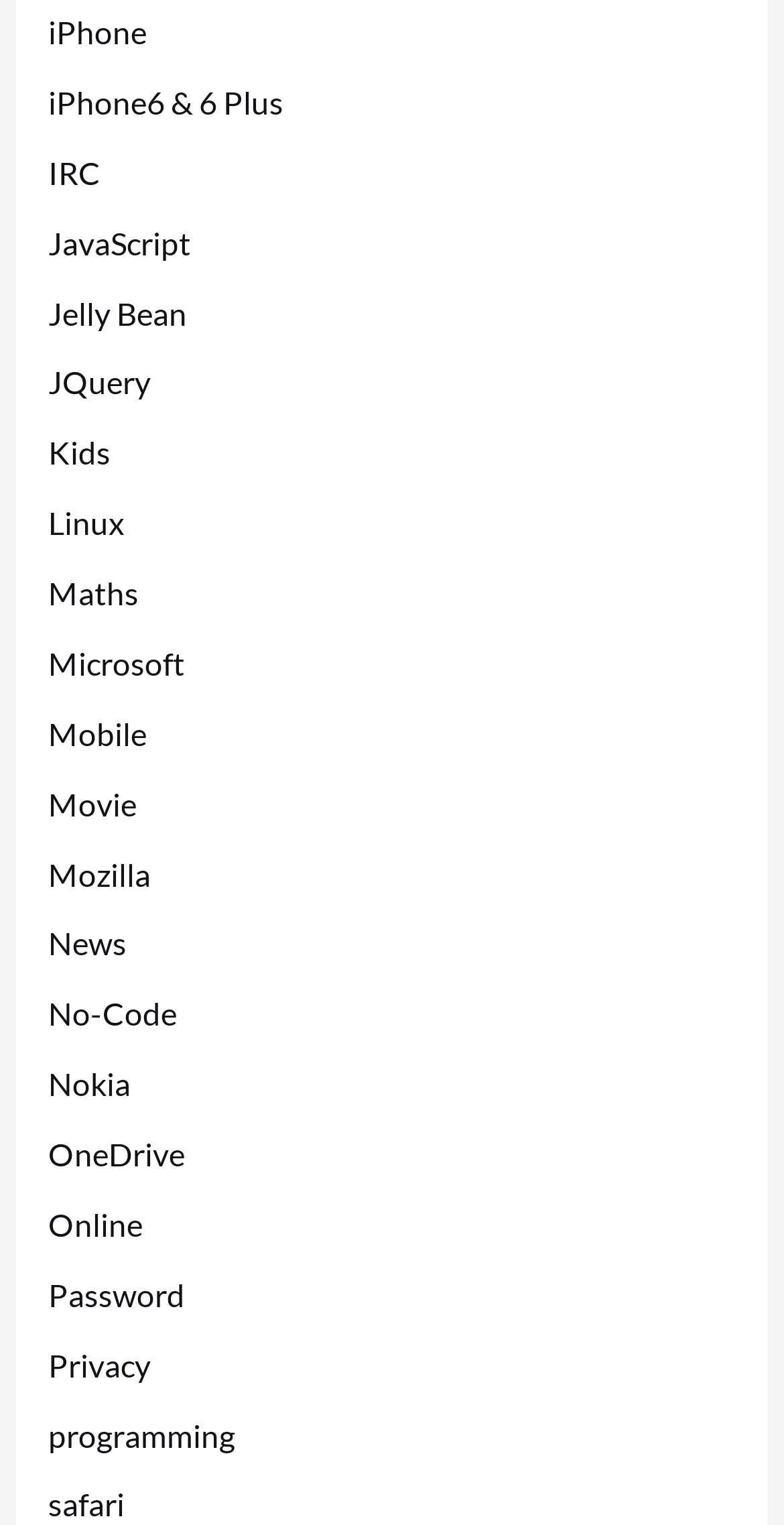Please determine the bounding box coordinates for the element that should be clicked to follow these instructions: "Explore Mobile".

[0.061, 0.469, 0.187, 0.493]